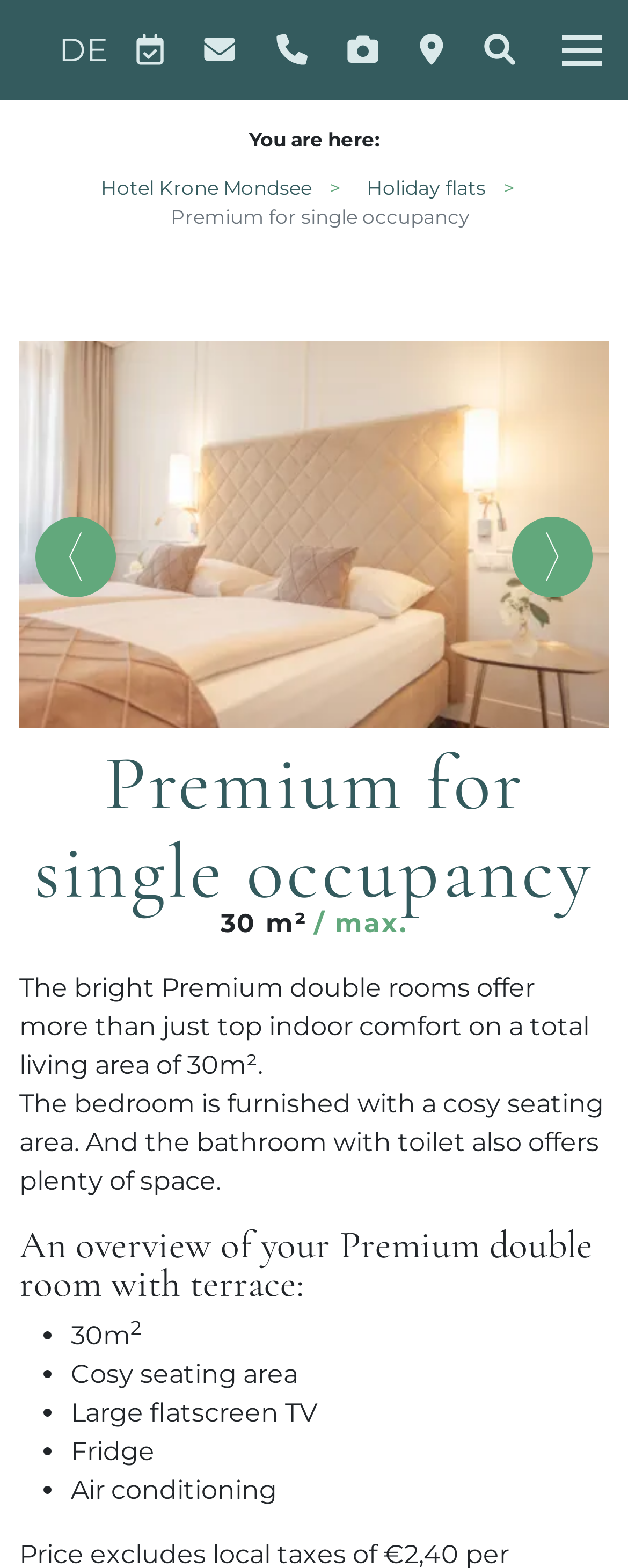Predict the bounding box coordinates of the UI element that matches this description: "Torna in alto". The coordinates should be in the format [left, top, right, bottom] with each value between 0 and 1.

None